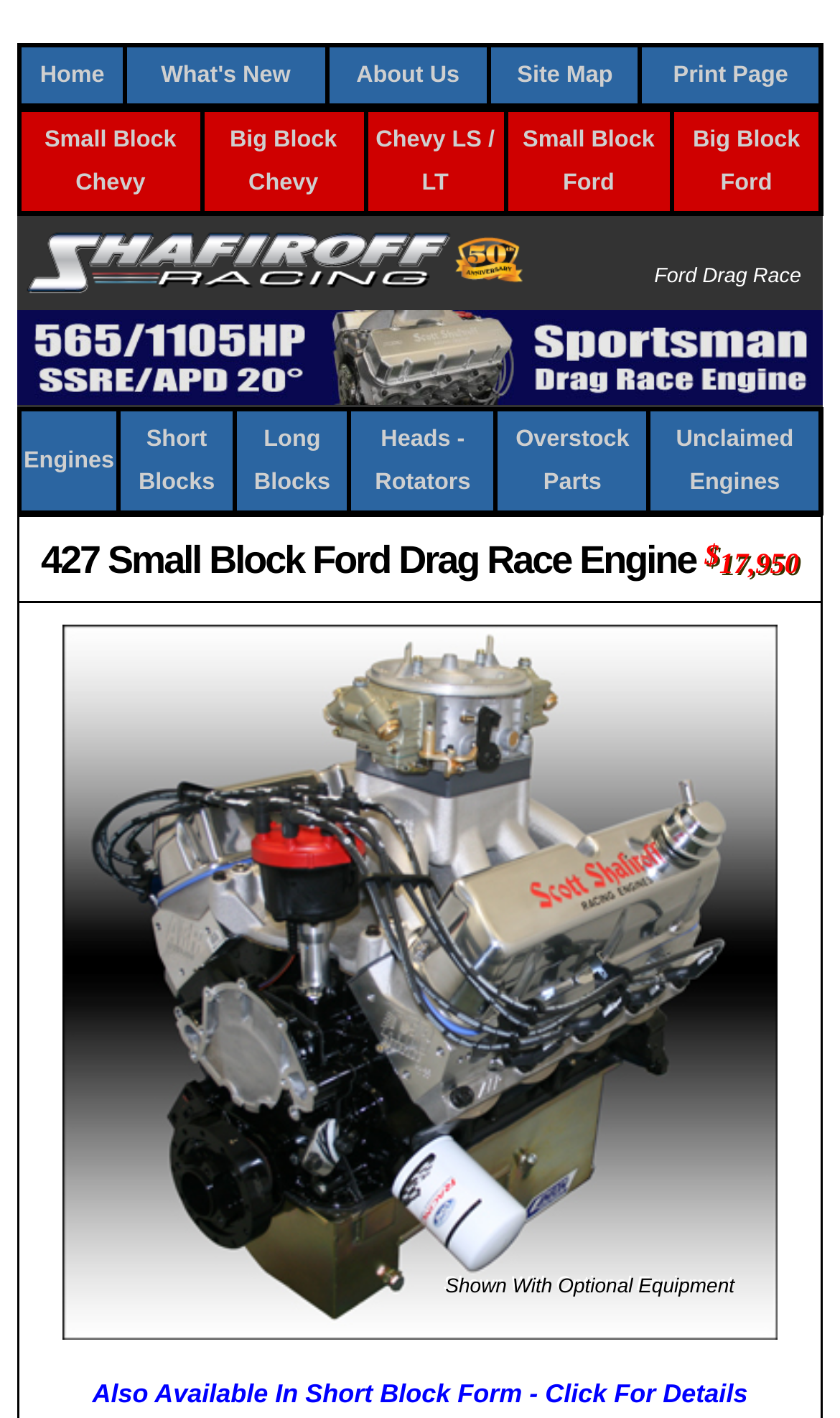Specify the bounding box coordinates of the element's area that should be clicked to execute the given instruction: "Click on Classified Ads". The coordinates should be four float numbers between 0 and 1, i.e., [left, top, right, bottom].

None